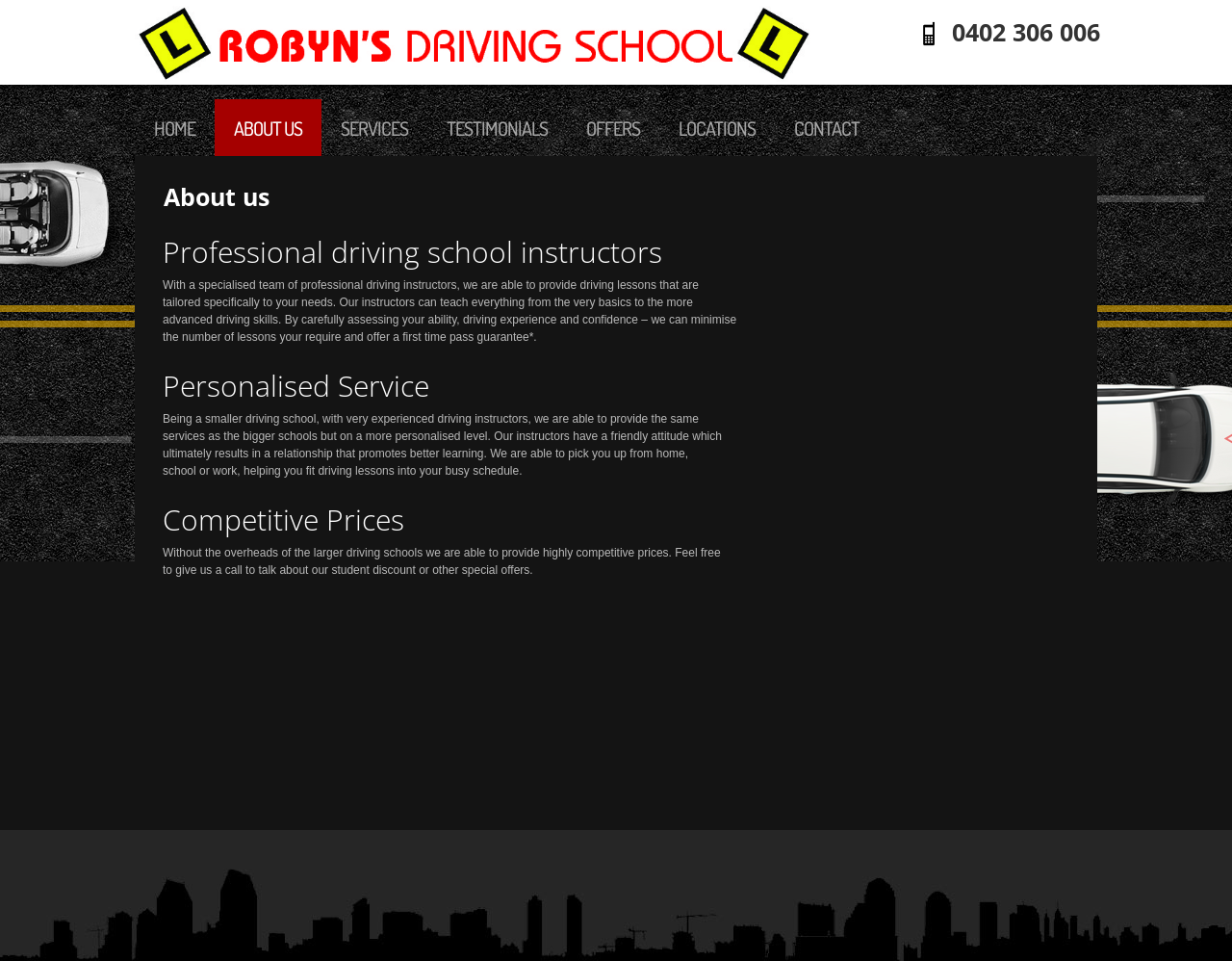Answer this question using a single word or a brief phrase:
What is guaranteed by the driving school?

First time pass